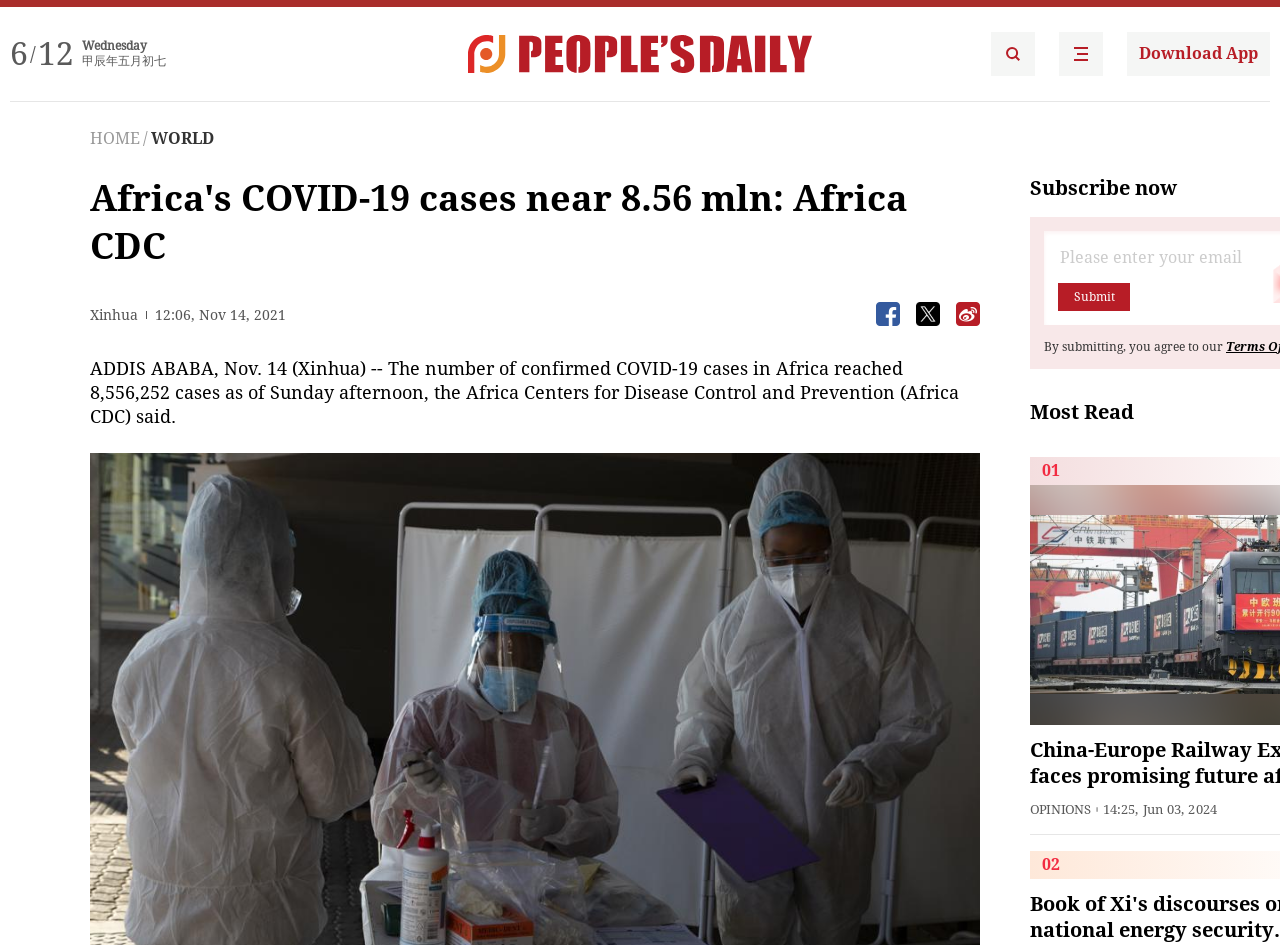What is the name of the news organization?
Please respond to the question with a detailed and informative answer.

I found the name by looking at the text 'Xinhua' which is located near the top of the webpage, indicating the source of the news.